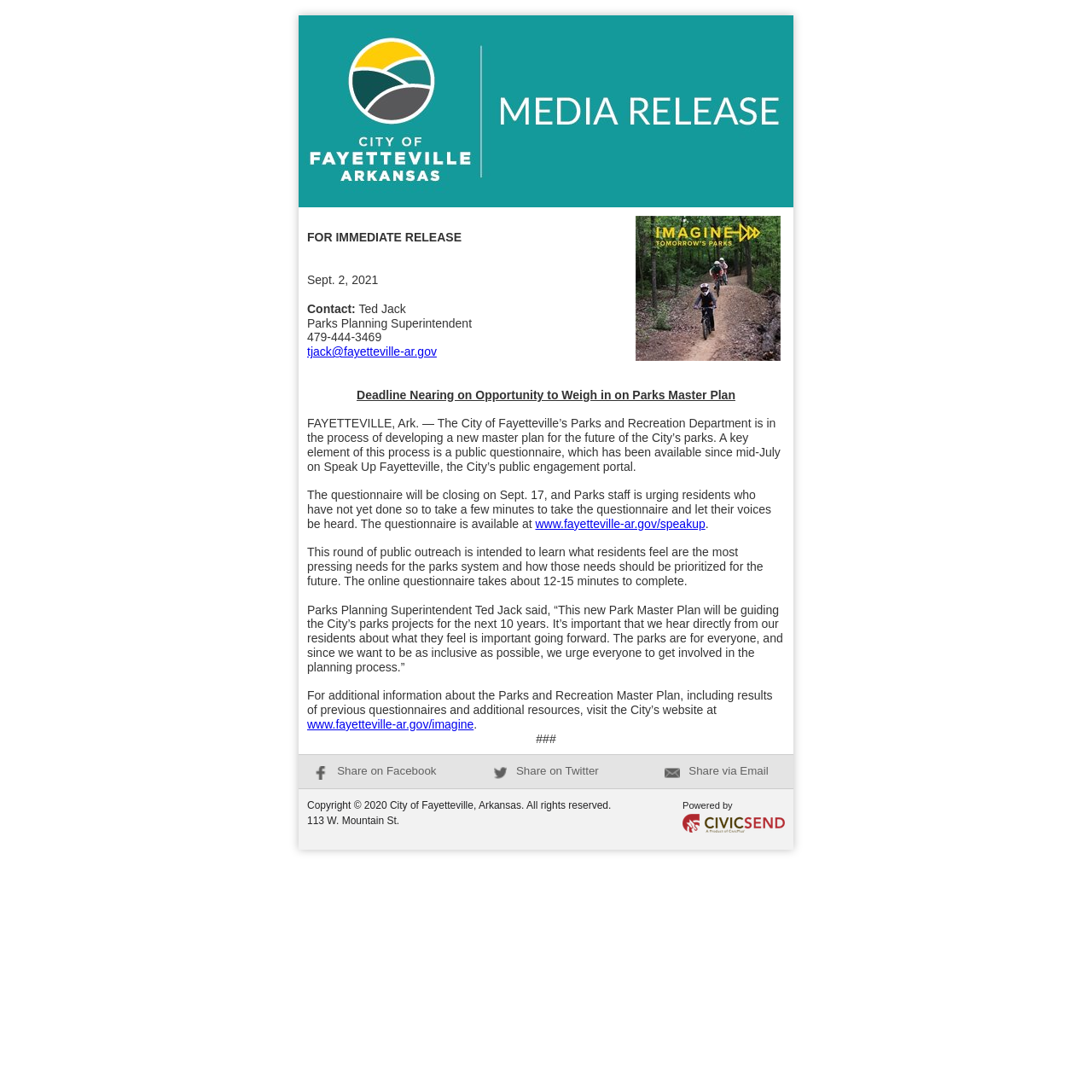Use a single word or phrase to respond to the question:
What is the purpose of the public questionnaire?

To learn about parks system needs